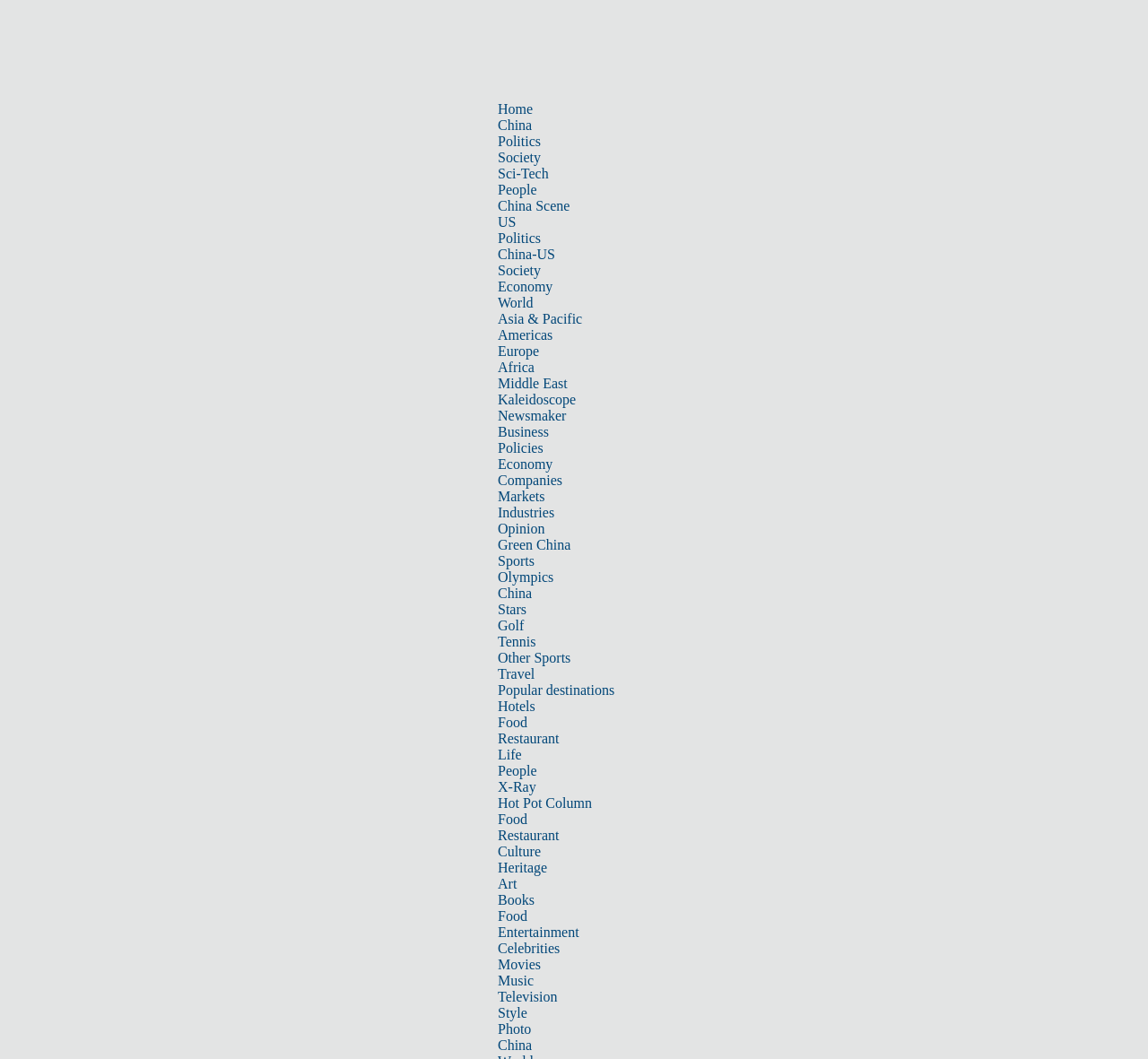Determine the bounding box coordinates of the region to click in order to accomplish the following instruction: "Explore the 'Travel' section". Provide the coordinates as four float numbers between 0 and 1, specifically [left, top, right, bottom].

[0.434, 0.629, 0.466, 0.644]